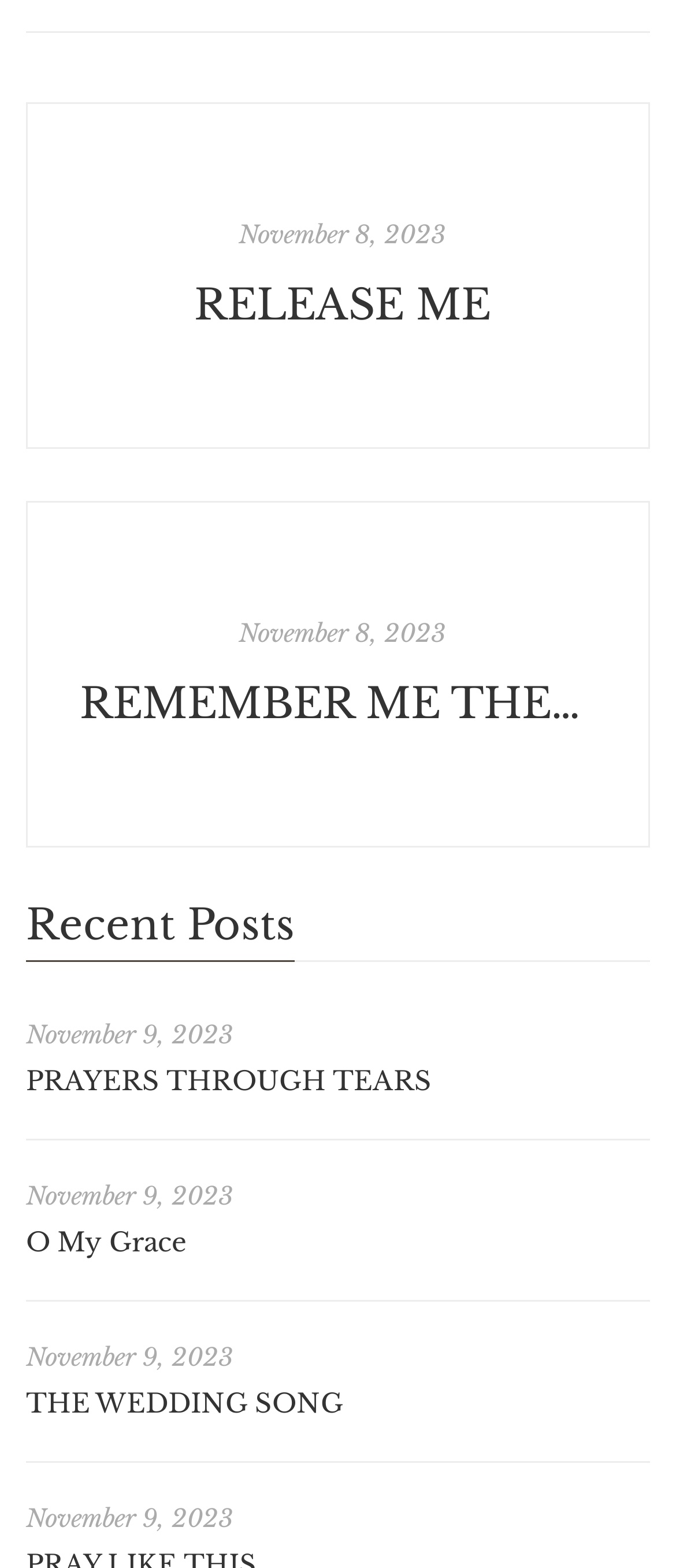How many headings are there on the webpage?
Respond with a short answer, either a single word or a phrase, based on the image.

5